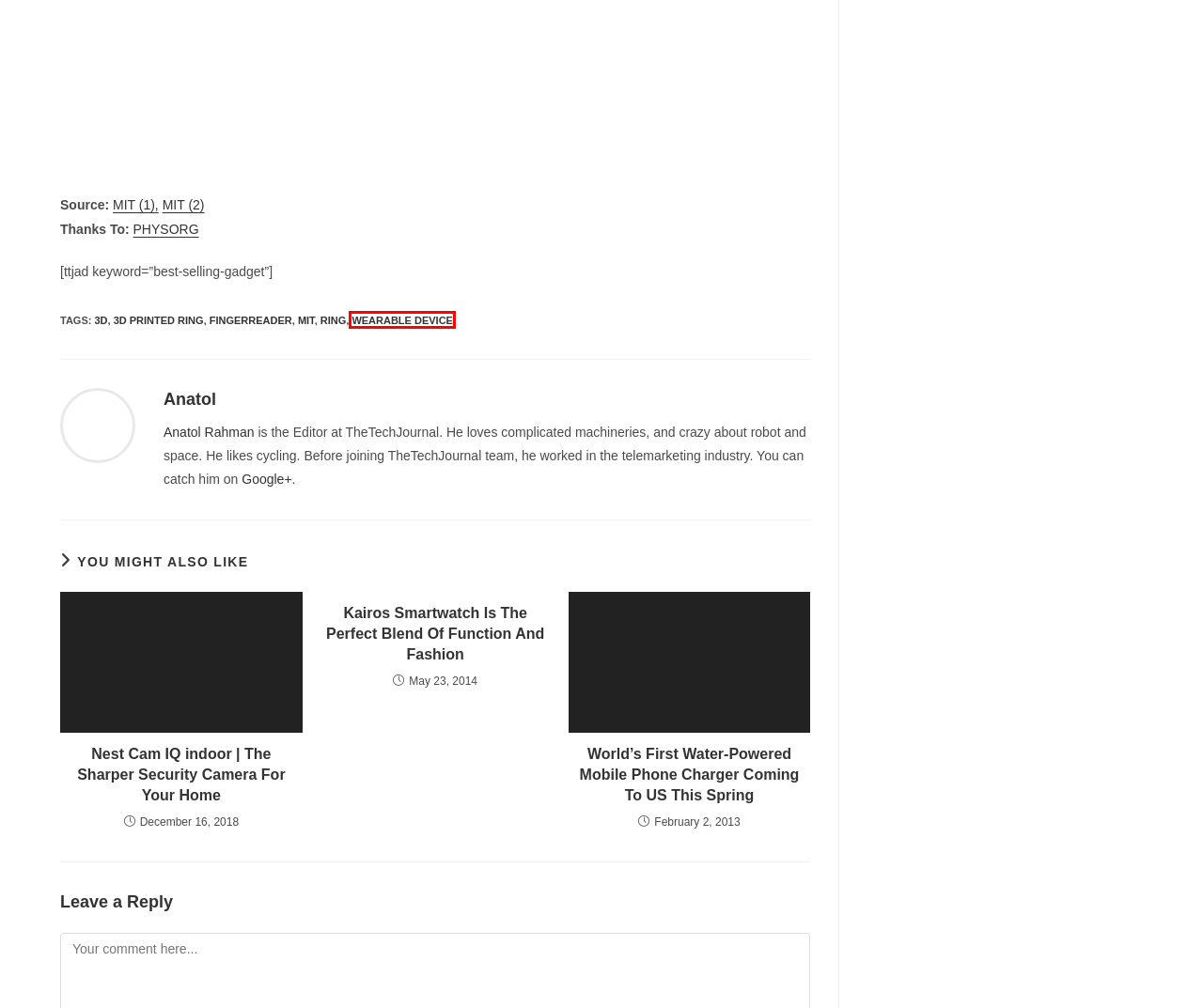Given a webpage screenshot with a red bounding box around a particular element, identify the best description of the new webpage that will appear after clicking on the element inside the red bounding box. Here are the candidates:
A. ring Archives - The Tech Journal
B. MIT finger device reads to the blind in real time
C. World's First Water-Powered Mobile Phone Charger Coming To US This Spring - The Tech Journal
D. Wearable Device Archives - The Tech Journal
E. FingerReader Archives - The Tech Journal
F. 3D Printed Ring Archives - The Tech Journal
G. Kairos Smartwatch Is The Perfect Blend Of Function And Fashion - The Tech Journal
H. Nest Cam IQ indoor | The Sharper Security Camera For Your Home - The Tech Journal

D